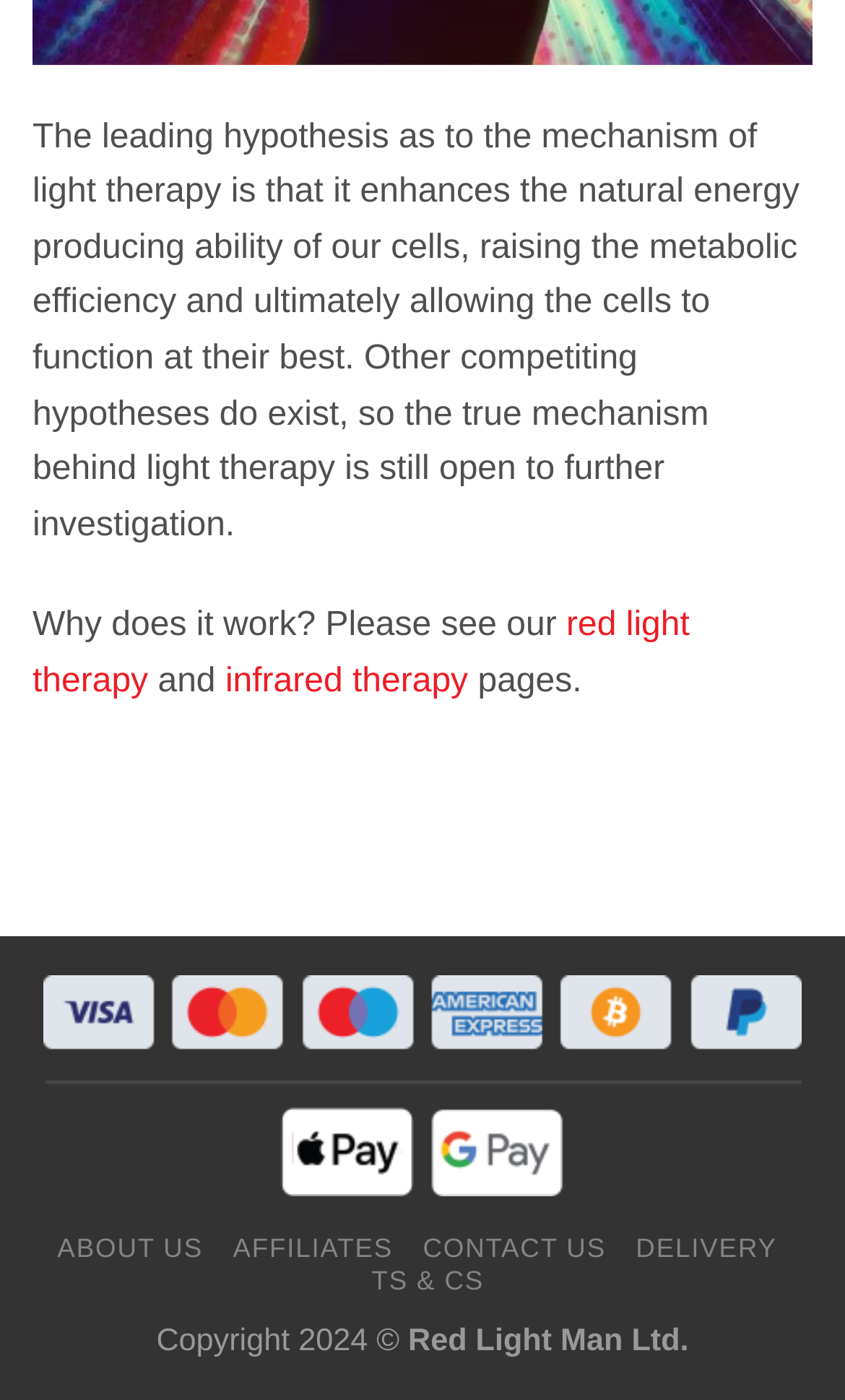What is the purpose of the image on the webpage?
Please provide a comprehensive and detailed answer to the question.

The image is located at the bottom of the webpage and has a bounding box coordinate of [0.051, 0.696, 0.949, 0.854]. The OCR text associated with the image is 'secure symbols', suggesting that the image is intended to display some kind of secure or trusted symbols.